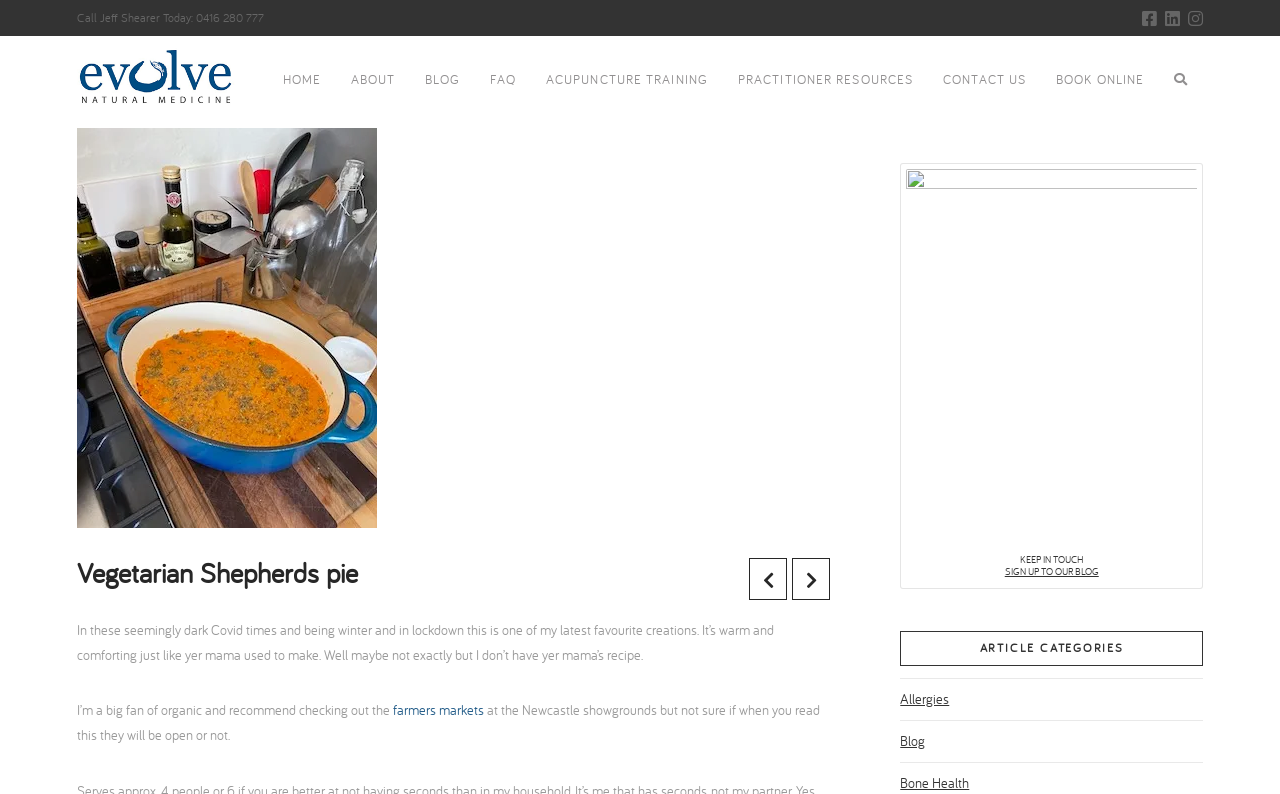Explain the webpage in detail.

This webpage is about a vegetarian shepherd's pie recipe. At the top left, there is a phone number and social media links to Facebook, LinkedIn, and Instagram. Next to the social media links, there is a logo of Evolve Natural Medicine | Acupuncture, which is also a link. 

Below the logo, there is a navigation menu with links to HOME, ABOUT, BLOG, FAQ, ACUPUNCTURE TRAINING, PRACTITIONER RESOURCES, CONTACT US, and BOOK ONLINE. 

The main content of the webpage starts with a heading "Vegetarian Shepherds pie" followed by a brief introduction to the recipe, describing it as warm, comforting, and healthy. The text continues to explain the recipe, mentioning the use of organic ingredients and recommending farmers markets. 

On the right side of the main content, there is a large image, likely of the finished dish. Below the image, there is a call to action to "KEEP IN TOUCH" and a link to "SIGN UP TO OUR BLOG". 

At the bottom of the page, there is a section titled "ARTICLE CATEGORIES" with links to "Allergies" and "Blog".